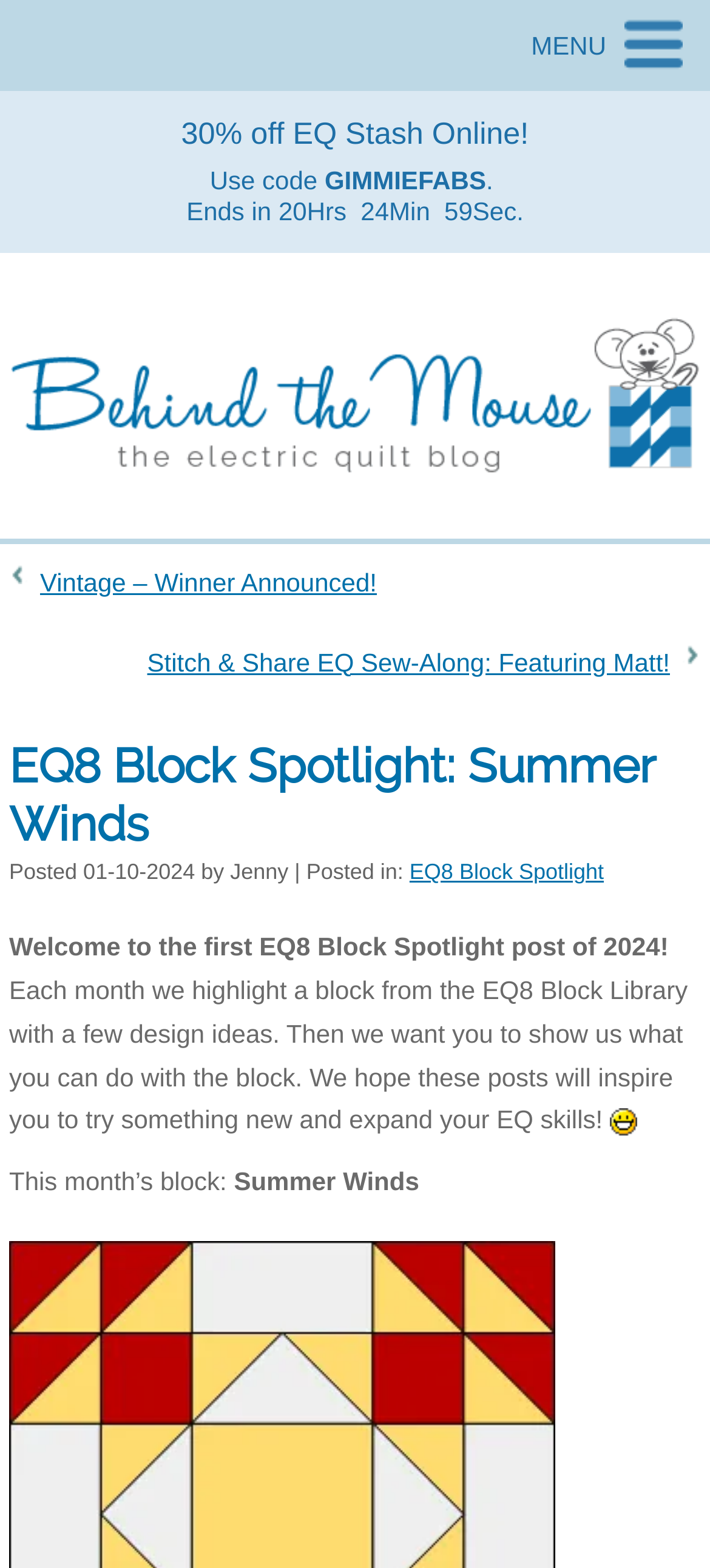What is the name of the block highlighted this month?
Please respond to the question with as much detail as possible.

I found the answer by looking at the text 'This month’s block:' and the subsequent text 'Summer Winds', which indicates the name of the block highlighted this month.